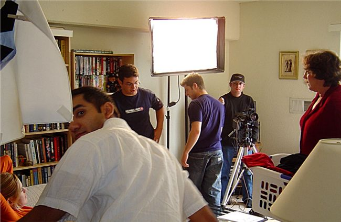Give a one-word or one-phrase response to the question: 
What is the woman on the couch doing?

In character